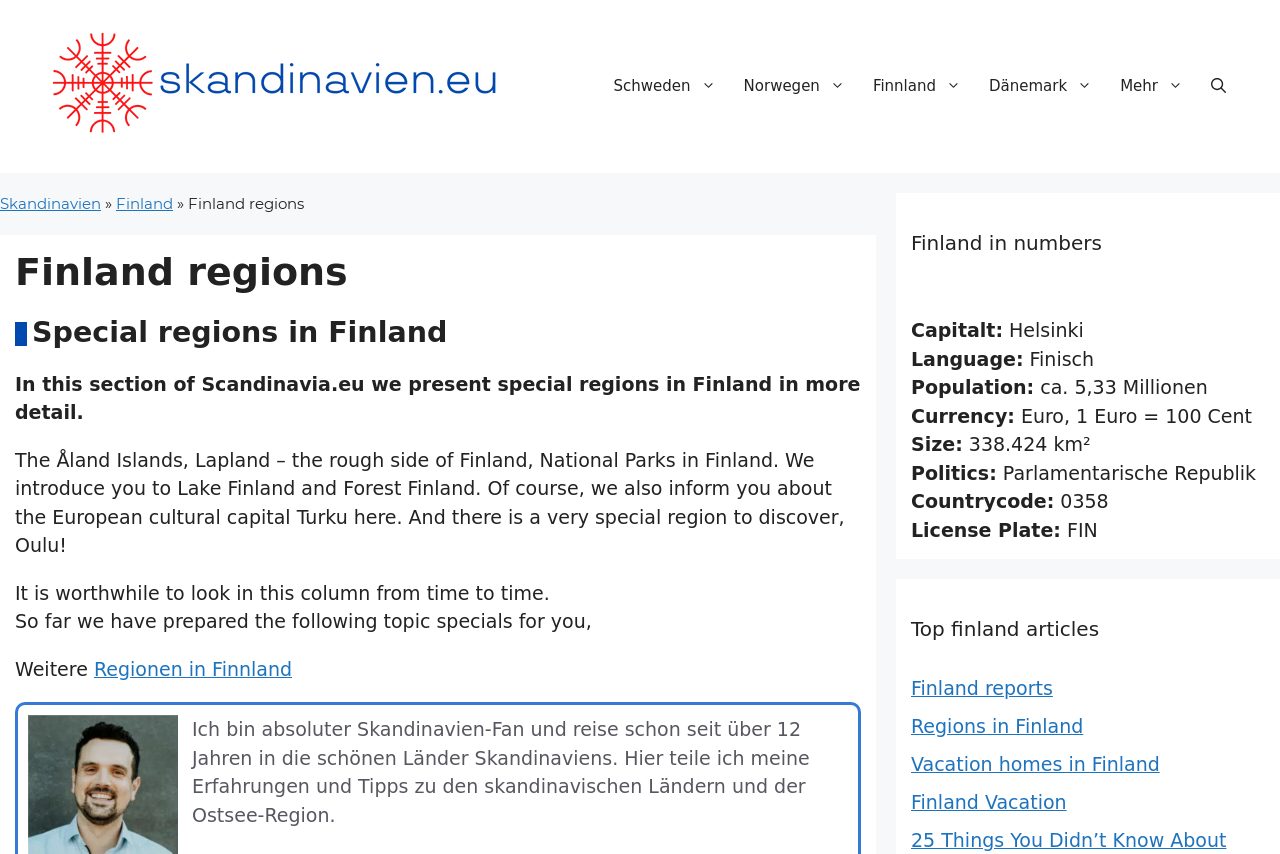What are the special regions in Finland presented on this webpage?
Provide a one-word or short-phrase answer based on the image.

Åland Islands, Lapland, National Parks, Lake Finland, Forest Finland, Turku, Oulu